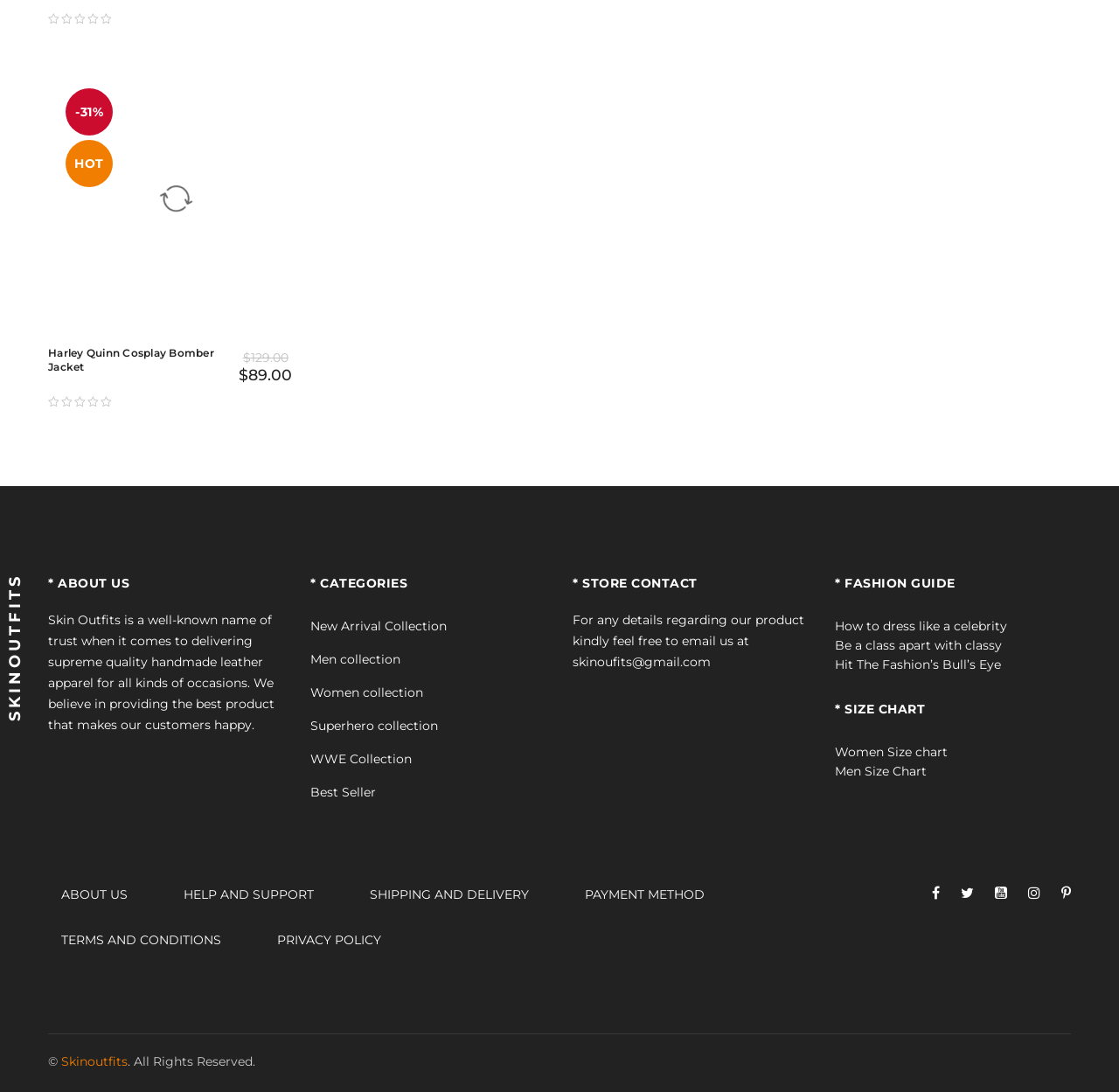How can customers contact the store?
Observe the image and answer the question with a one-word or short phrase response.

Email